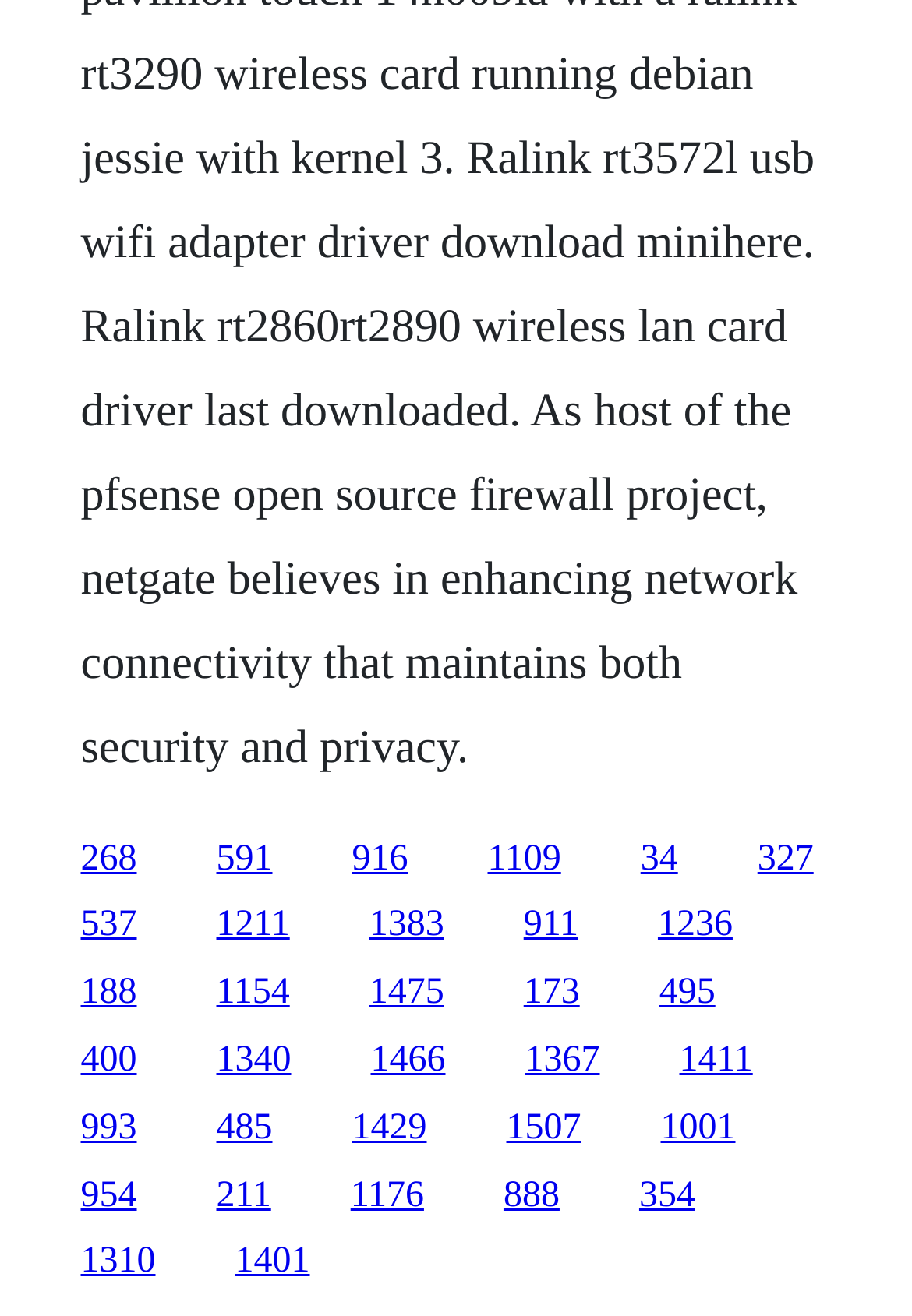Determine the bounding box coordinates for the clickable element to execute this instruction: "access the fifteenth link". Provide the coordinates as four float numbers between 0 and 1, i.e., [left, top, right, bottom].

[0.745, 0.79, 0.825, 0.821]